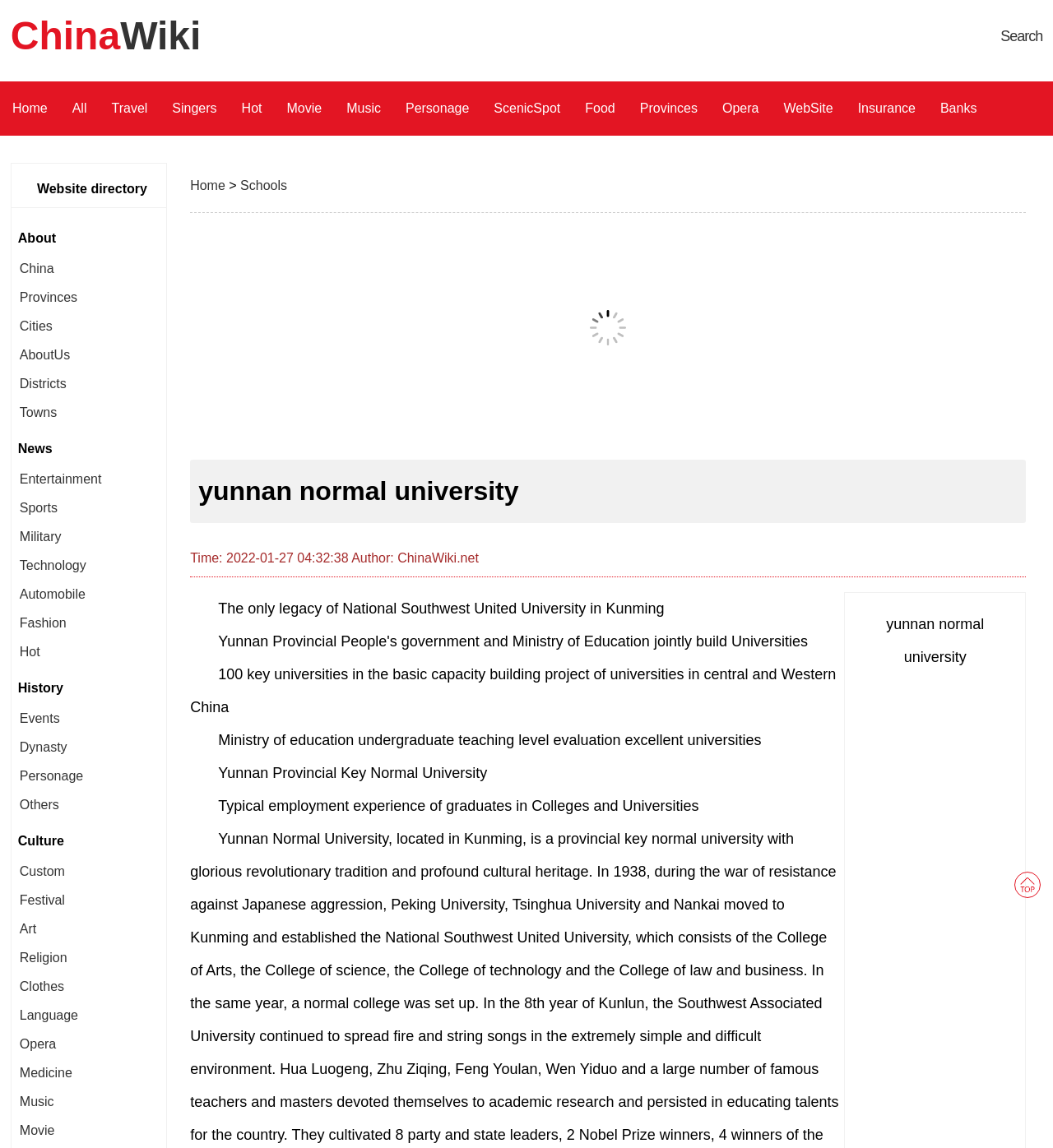Specify the bounding box coordinates of the area that needs to be clicked to achieve the following instruction: "search for something".

[0.95, 0.024, 0.99, 0.039]